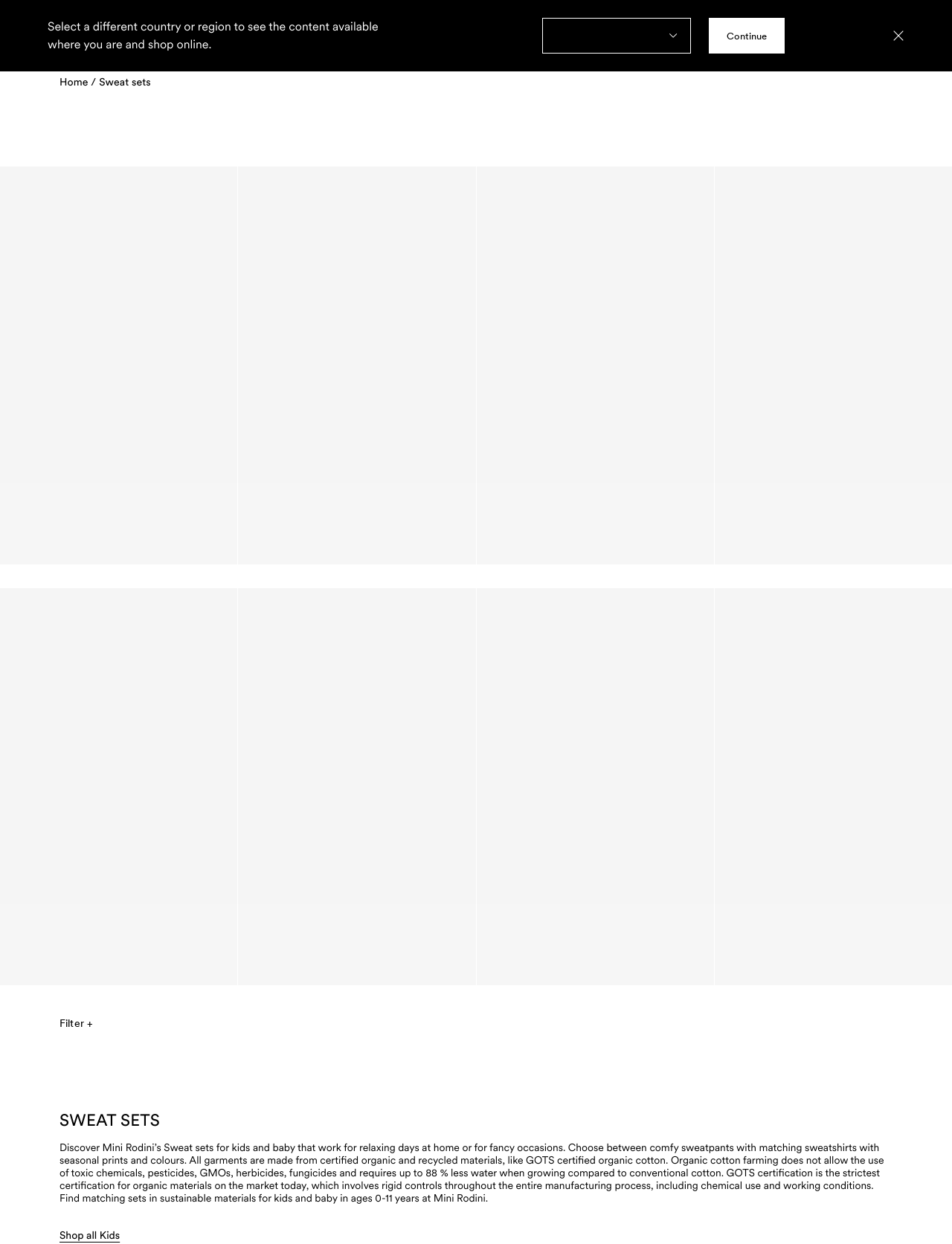Find the bounding box coordinates of the element I should click to carry out the following instruction: "Search for something".

[0.842, 0.035, 0.886, 0.043]